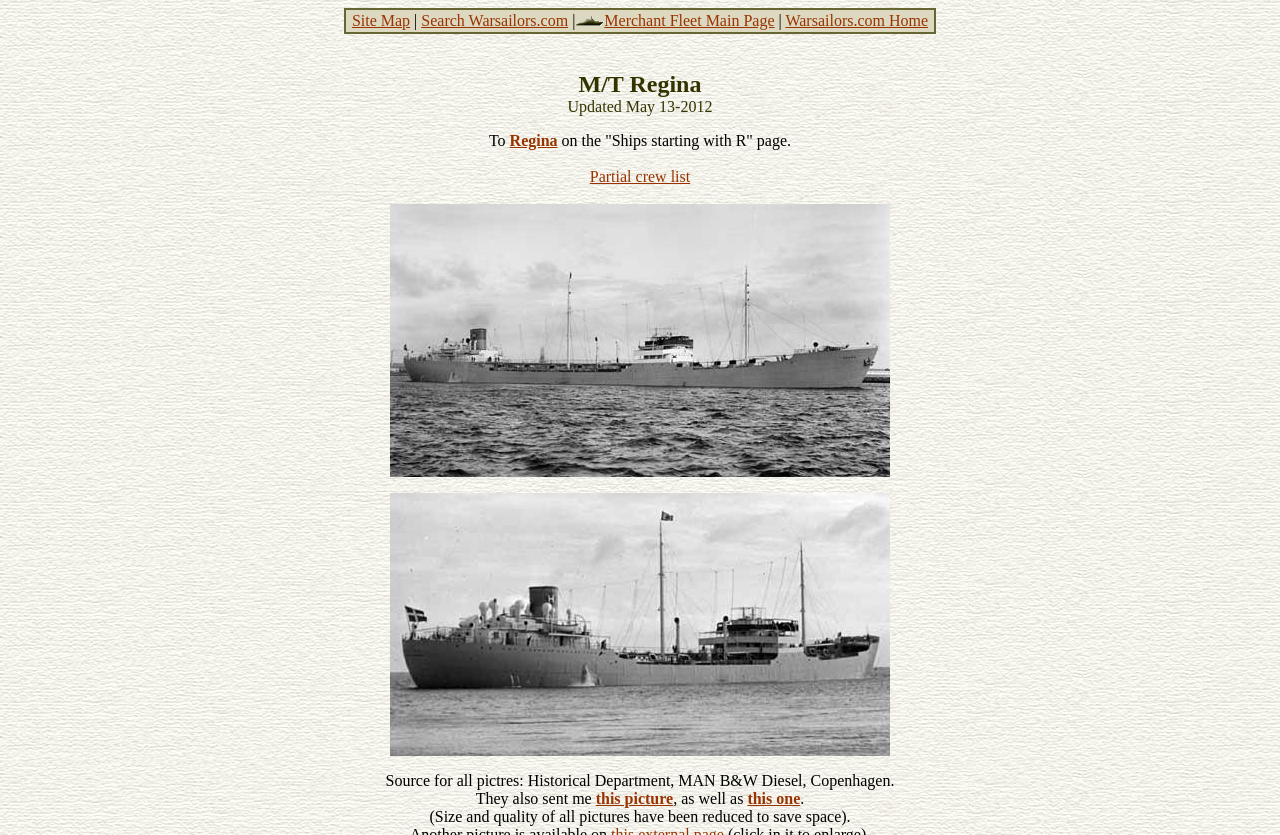Find the bounding box of the UI element described as: "Merchant Fleet Main Page". The bounding box coordinates should be given as four float values between 0 and 1, i.e., [left, top, right, bottom].

[0.472, 0.014, 0.605, 0.035]